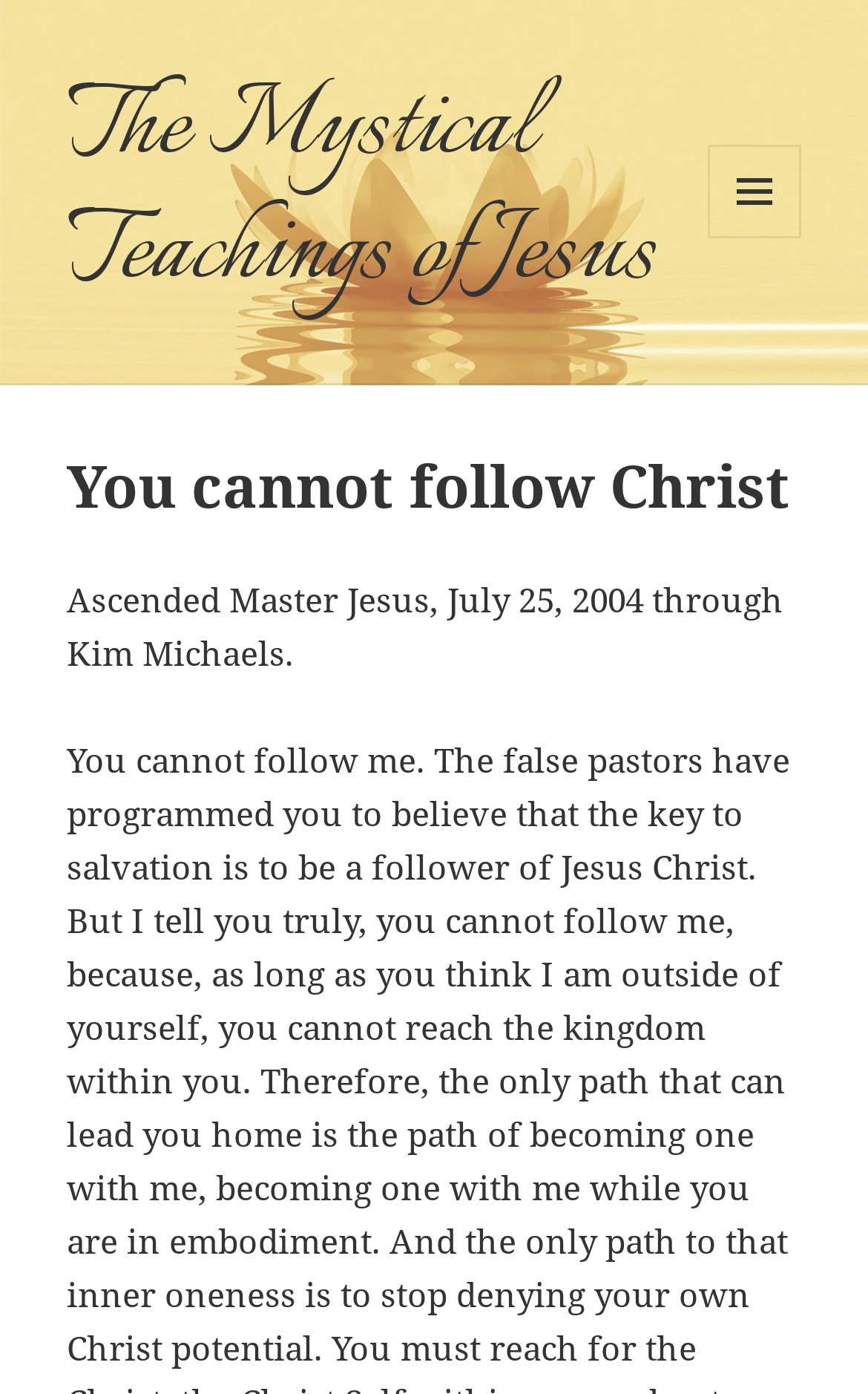What is the text of the webpage's headline?

You cannot follow Christ